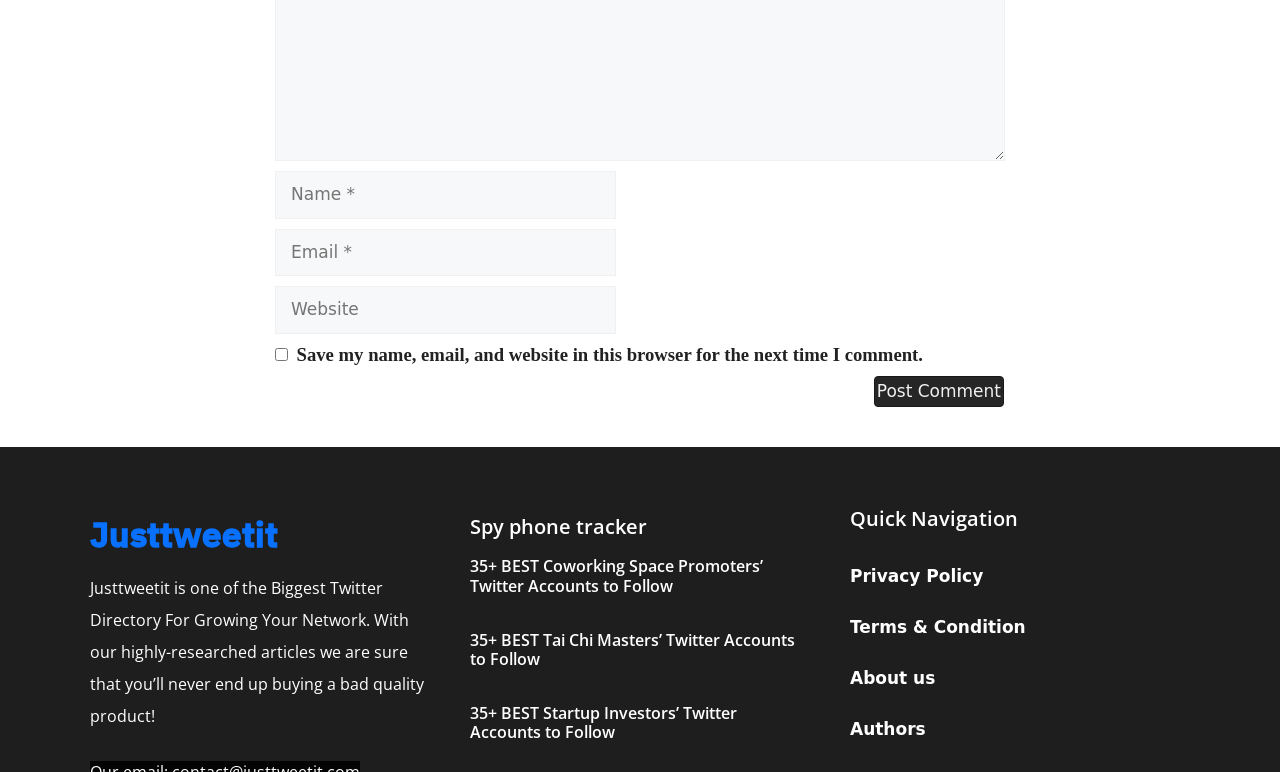Given the description "Spy phone tracker", provide the bounding box coordinates of the corresponding UI element.

[0.367, 0.665, 0.505, 0.7]